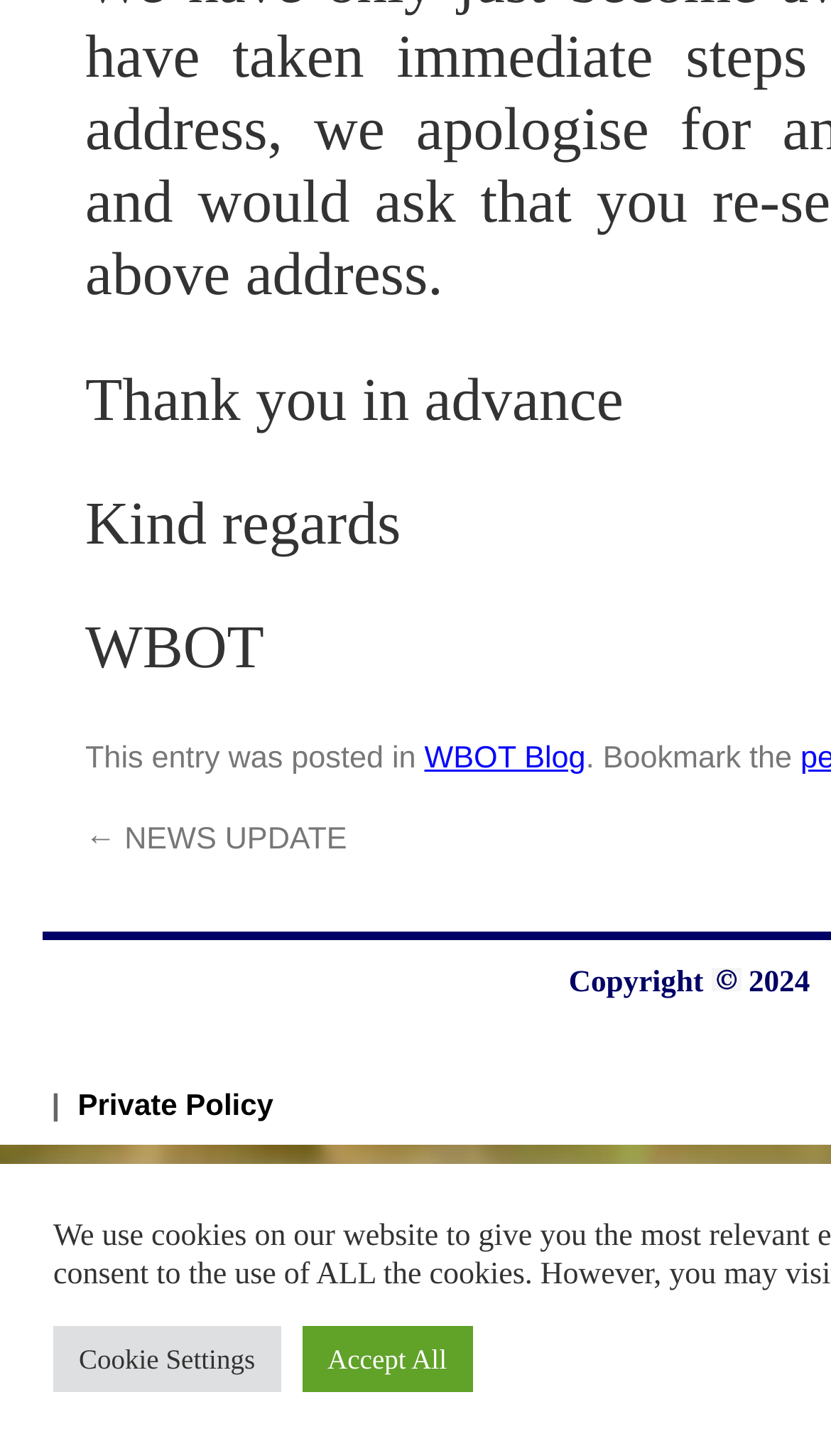Answer this question using a single word or a brief phrase:
What is the name of the blog?

WBOT Blog